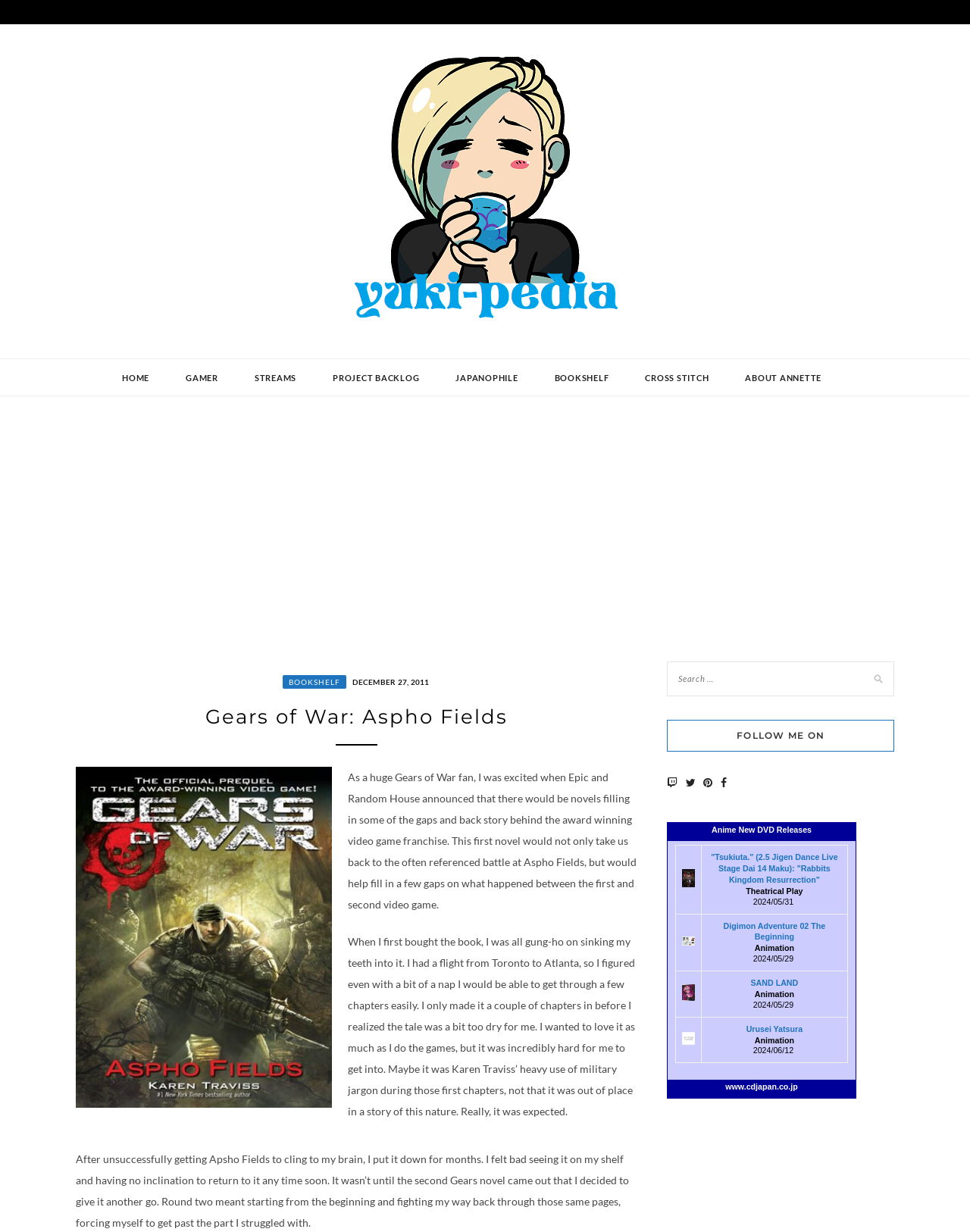Locate the bounding box coordinates of the element you need to click to accomplish the task described by this instruction: "View the BOOKSHELF".

[0.568, 0.291, 0.631, 0.322]